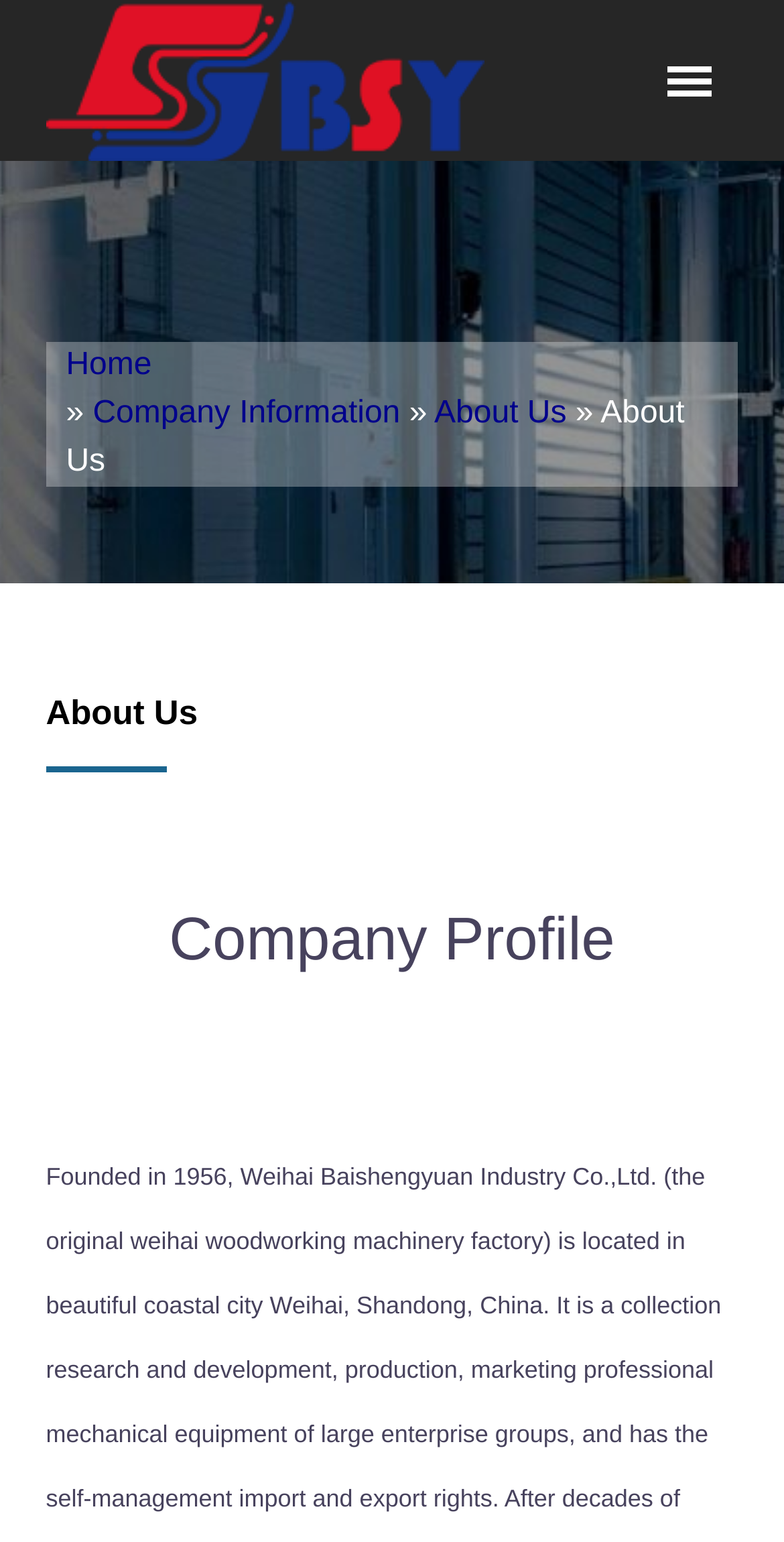How many sections are there under 'About Us'?
Offer a detailed and exhaustive answer to the question.

There are two sections under 'About Us', which are the main heading 'About Us' and the subheading 'Company Profile'. These sections are separated by their bounding box coordinates, indicating distinct areas on the webpage.